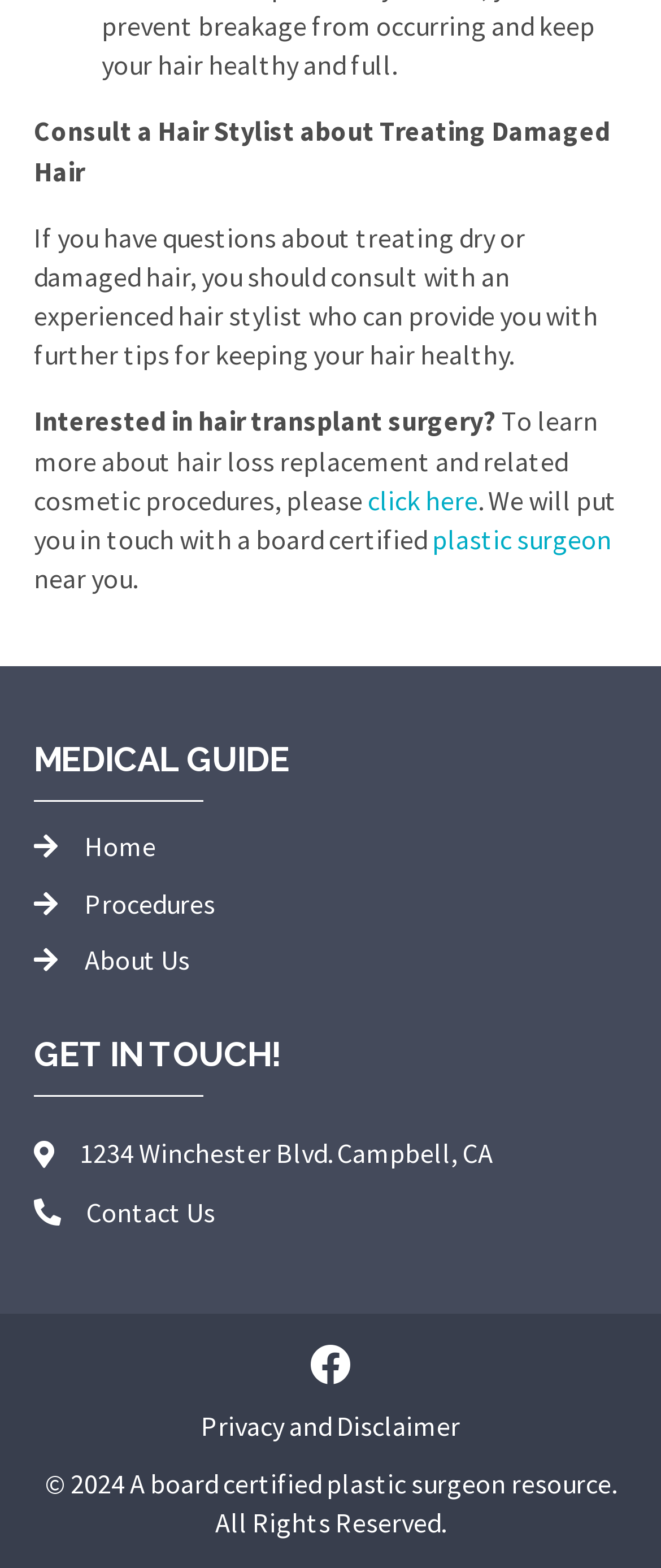Please find the bounding box coordinates of the clickable region needed to complete the following instruction: "view the procedures". The bounding box coordinates must consist of four float numbers between 0 and 1, i.e., [left, top, right, bottom].

[0.051, 0.564, 0.949, 0.589]